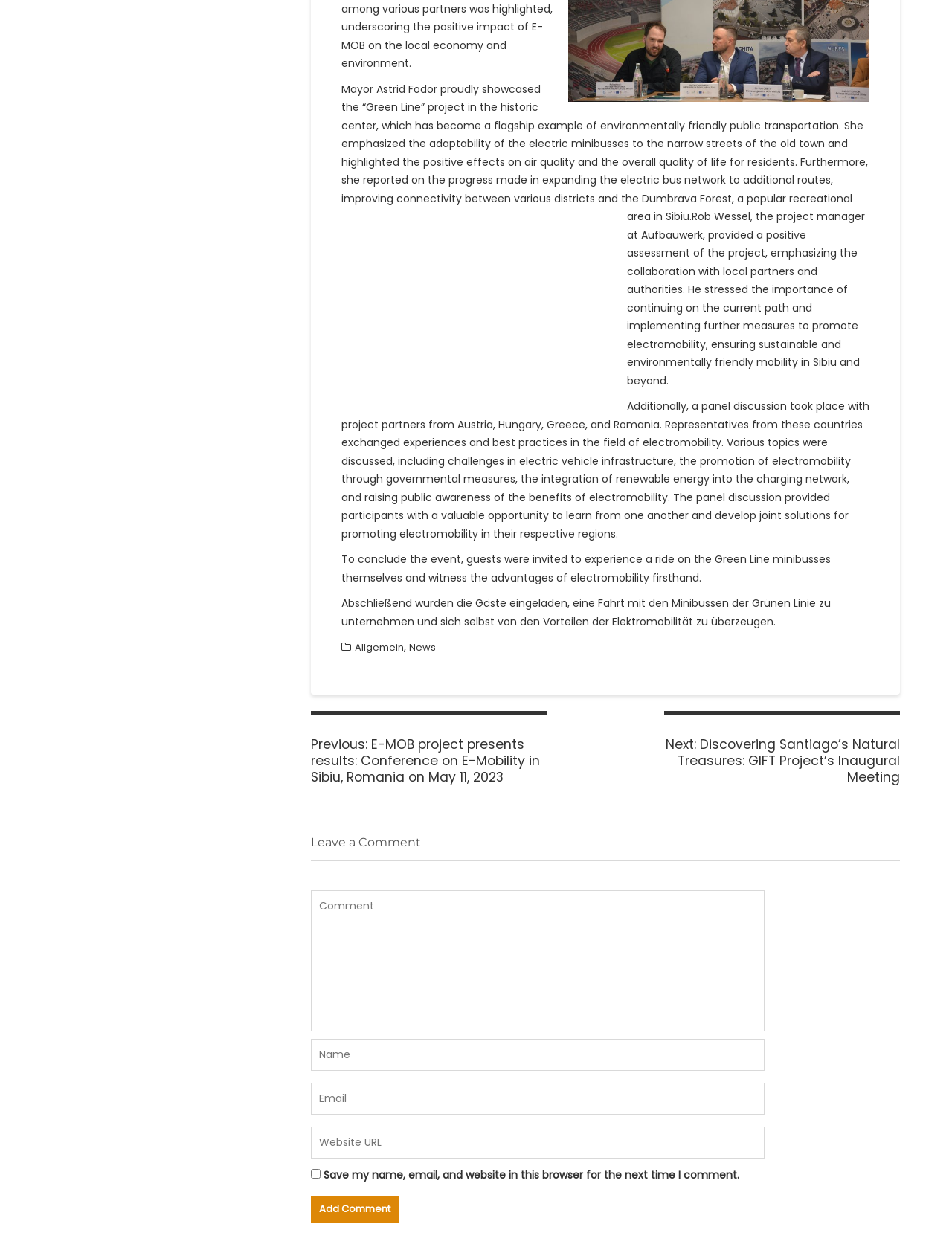Please specify the bounding box coordinates of the element that should be clicked to execute the given instruction: 'Enter your name in the first text box'. Ensure the coordinates are four float numbers between 0 and 1, expressed as [left, top, right, bottom].

[0.326, 0.709, 0.803, 0.821]